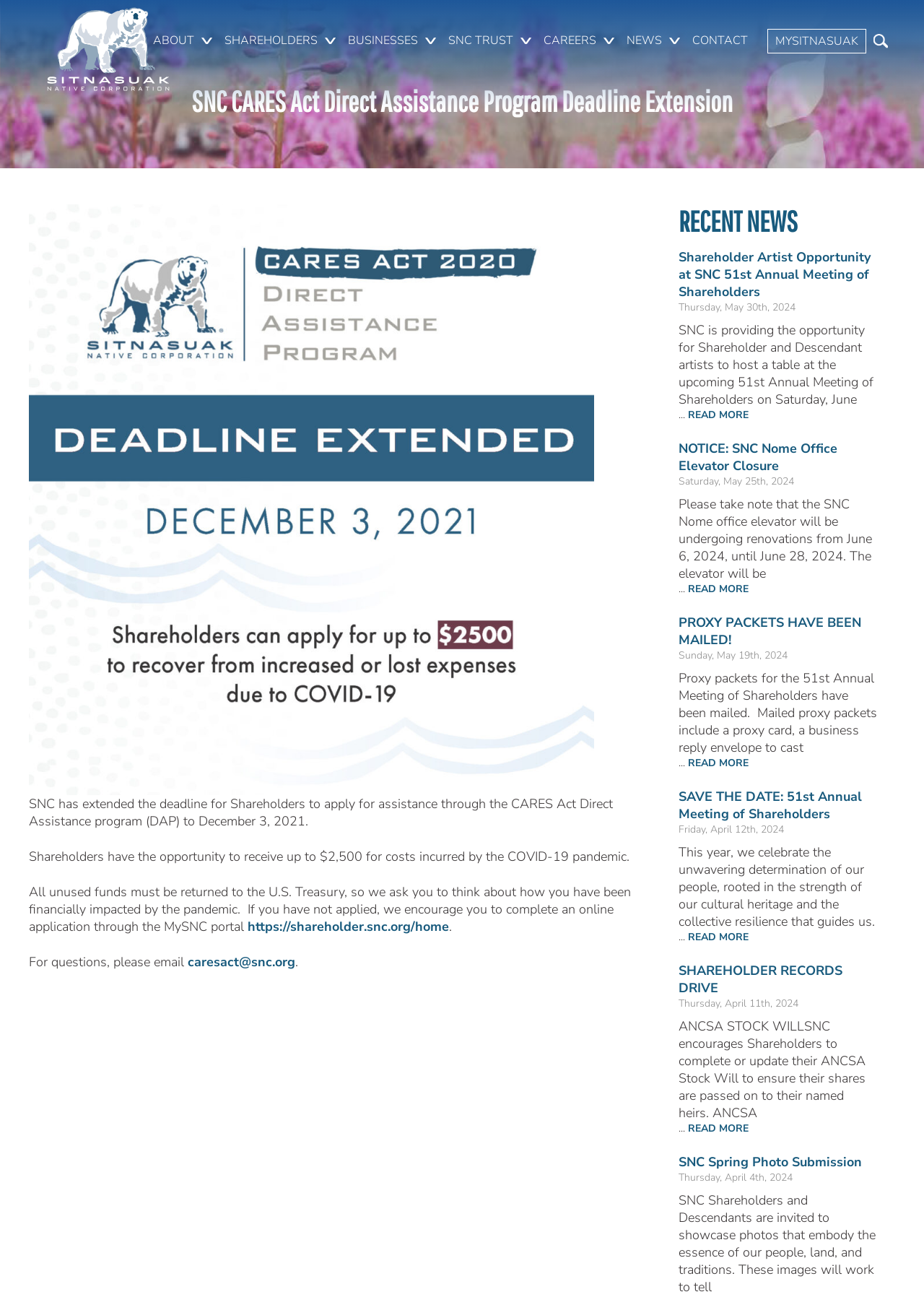Locate the bounding box coordinates of the element's region that should be clicked to carry out the following instruction: "Click READ MORE". The coordinates need to be four float numbers between 0 and 1, i.e., [left, top, right, bottom].

[0.745, 0.315, 0.81, 0.325]